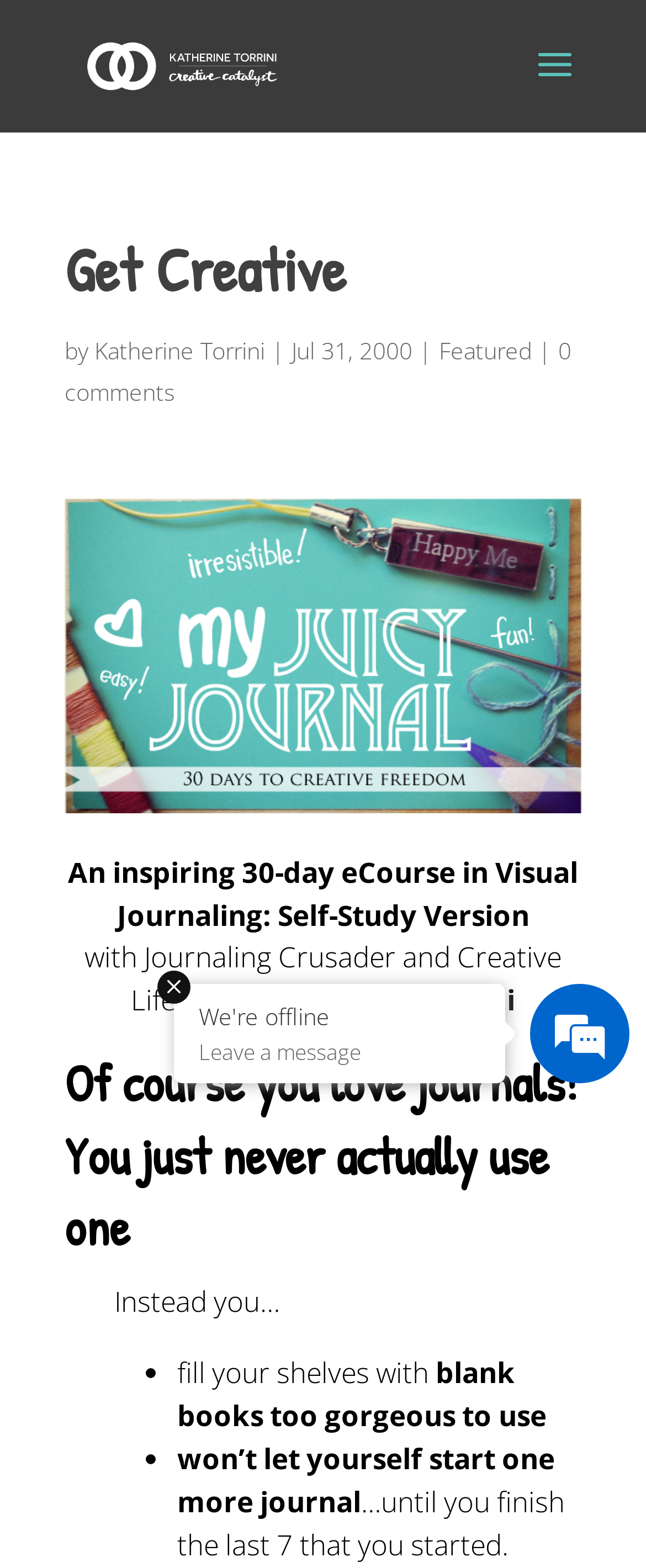What is the author's name?
Please provide an in-depth and detailed response to the question.

The author's name can be determined by reading the text 'Katherine Torrini, Creative Catalyst' which is located at the top of the webpage, and also by reading the text 'with Journaling Crusader and Creative Life Coach, Katherine Torrini'.